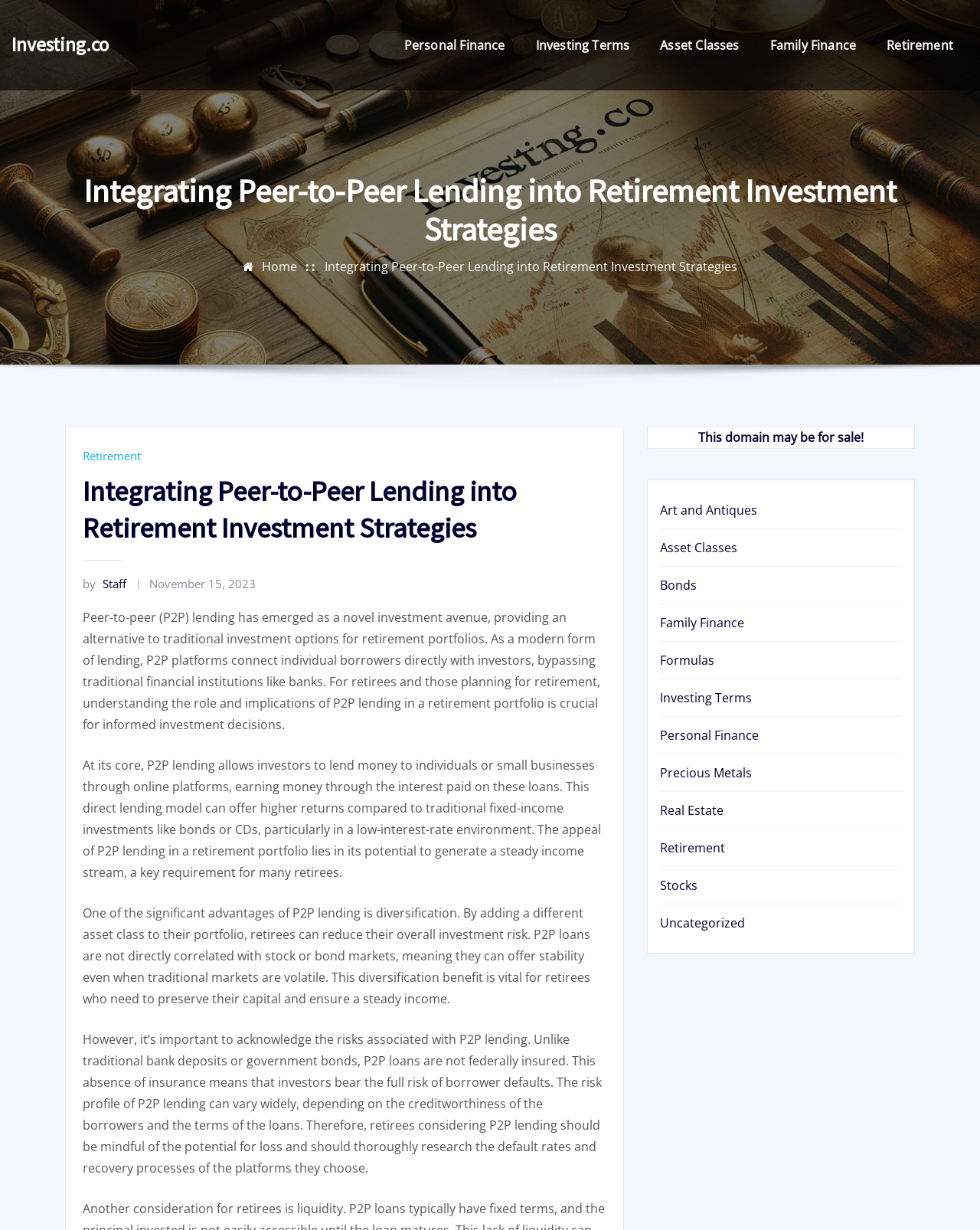Can you find and generate the webpage's heading?

Integrating Peer-to-Peer Lending into Retirement Investment Strategies